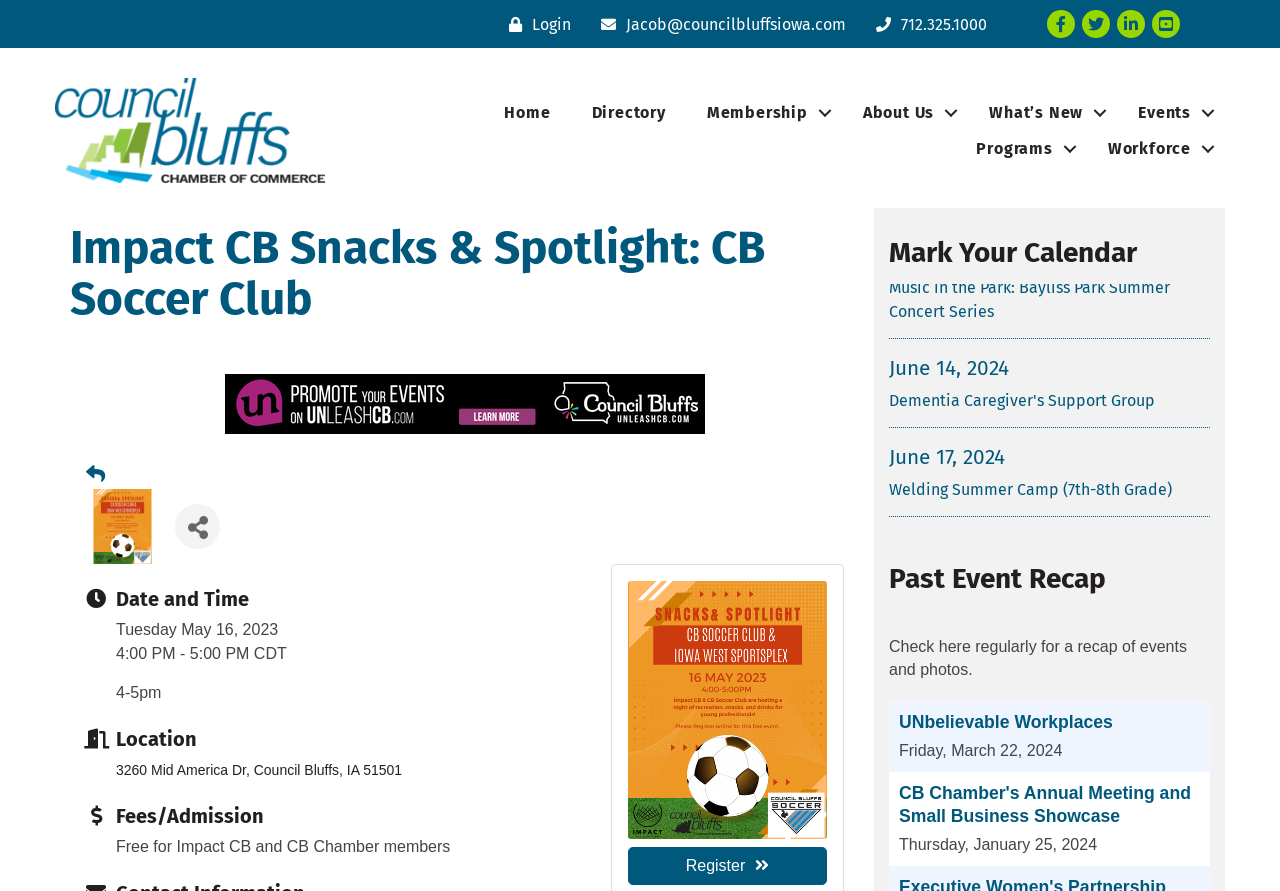Locate the bounding box coordinates of the clickable area needed to fulfill the instruction: "Share the Impact CB Snacks & Spotlight event".

[0.137, 0.566, 0.172, 0.617]